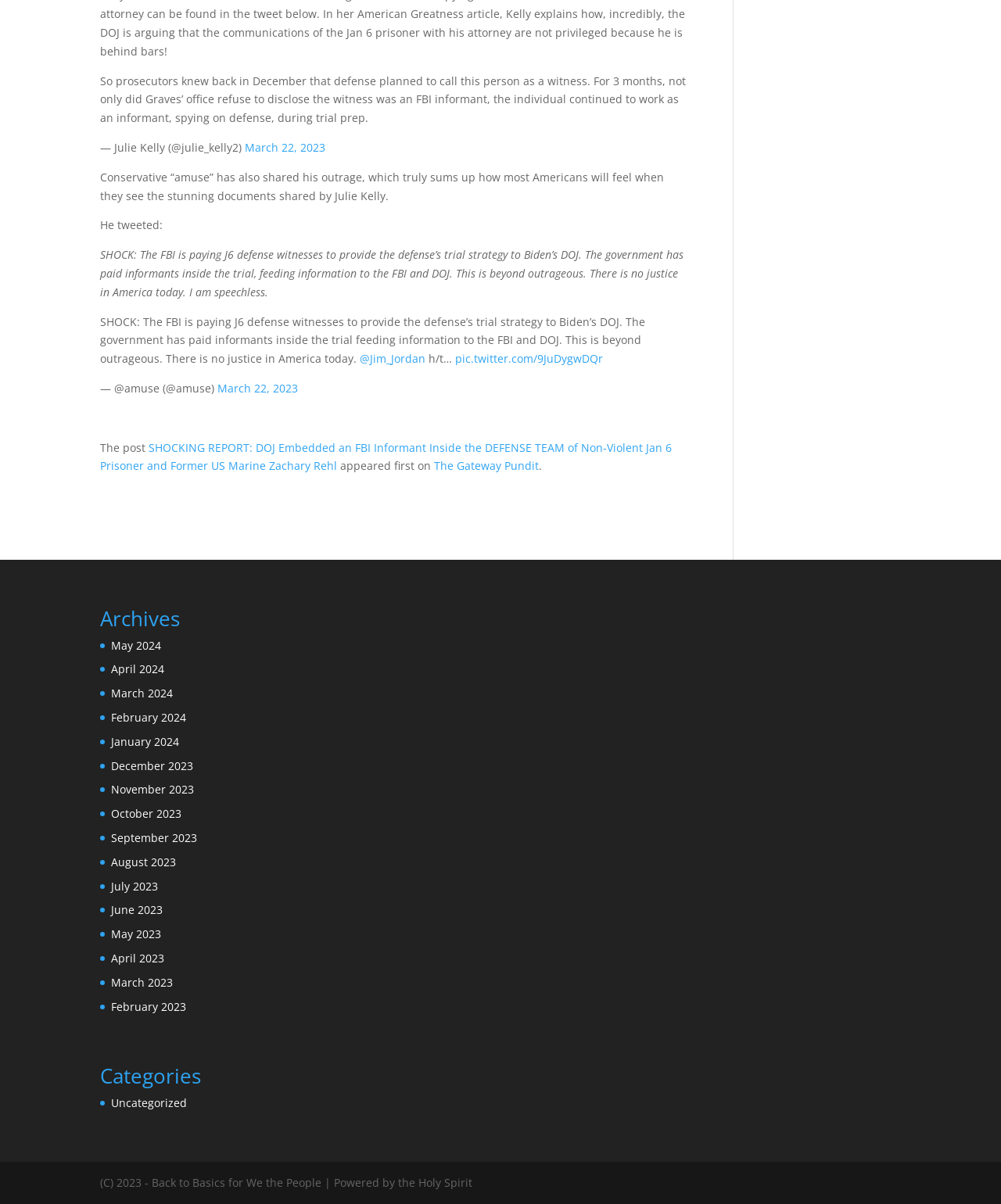Please find the bounding box coordinates of the clickable region needed to complete the following instruction: "Read the tweet from @amuse". The bounding box coordinates must consist of four float numbers between 0 and 1, i.e., [left, top, right, bottom].

[0.1, 0.316, 0.217, 0.329]